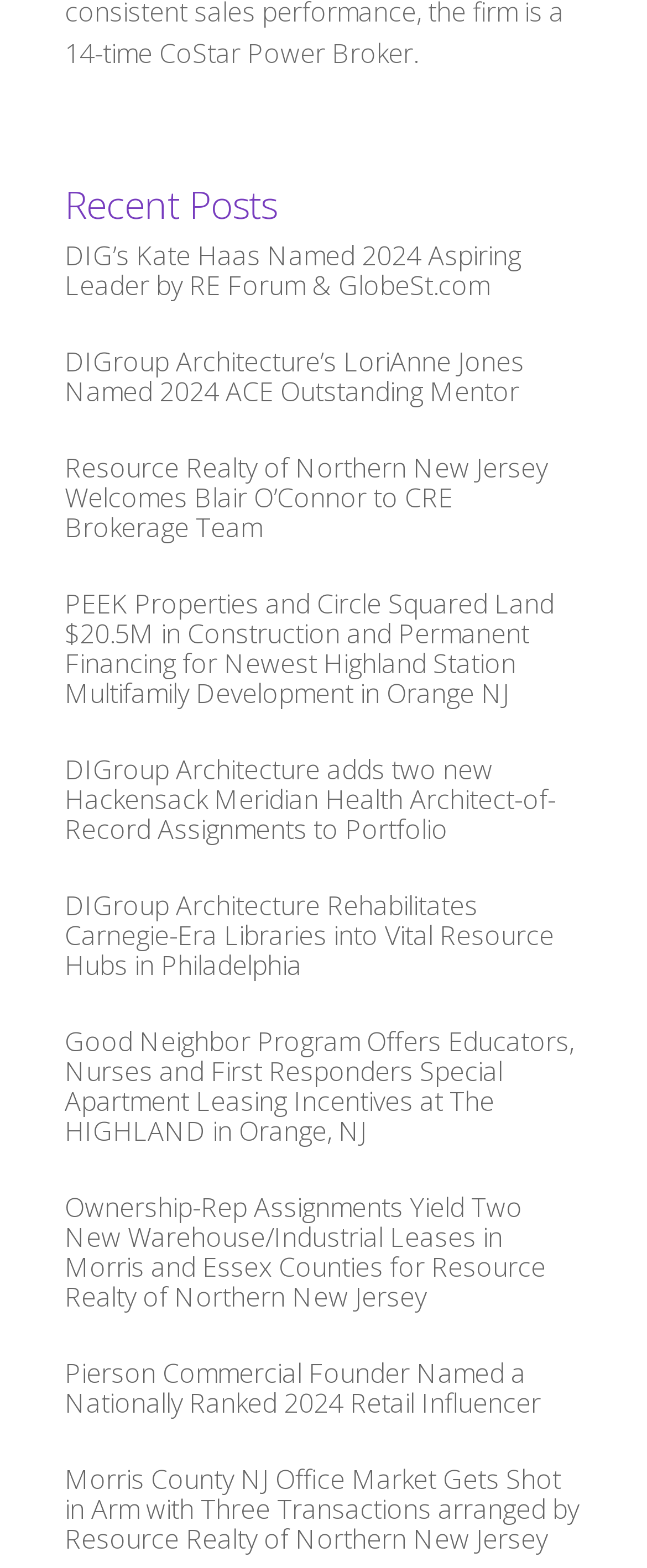Determine the coordinates of the bounding box that should be clicked to complete the instruction: "Click the FREEDOM OF EXPRESSION tag". The coordinates should be represented by four float numbers between 0 and 1: [left, top, right, bottom].

None